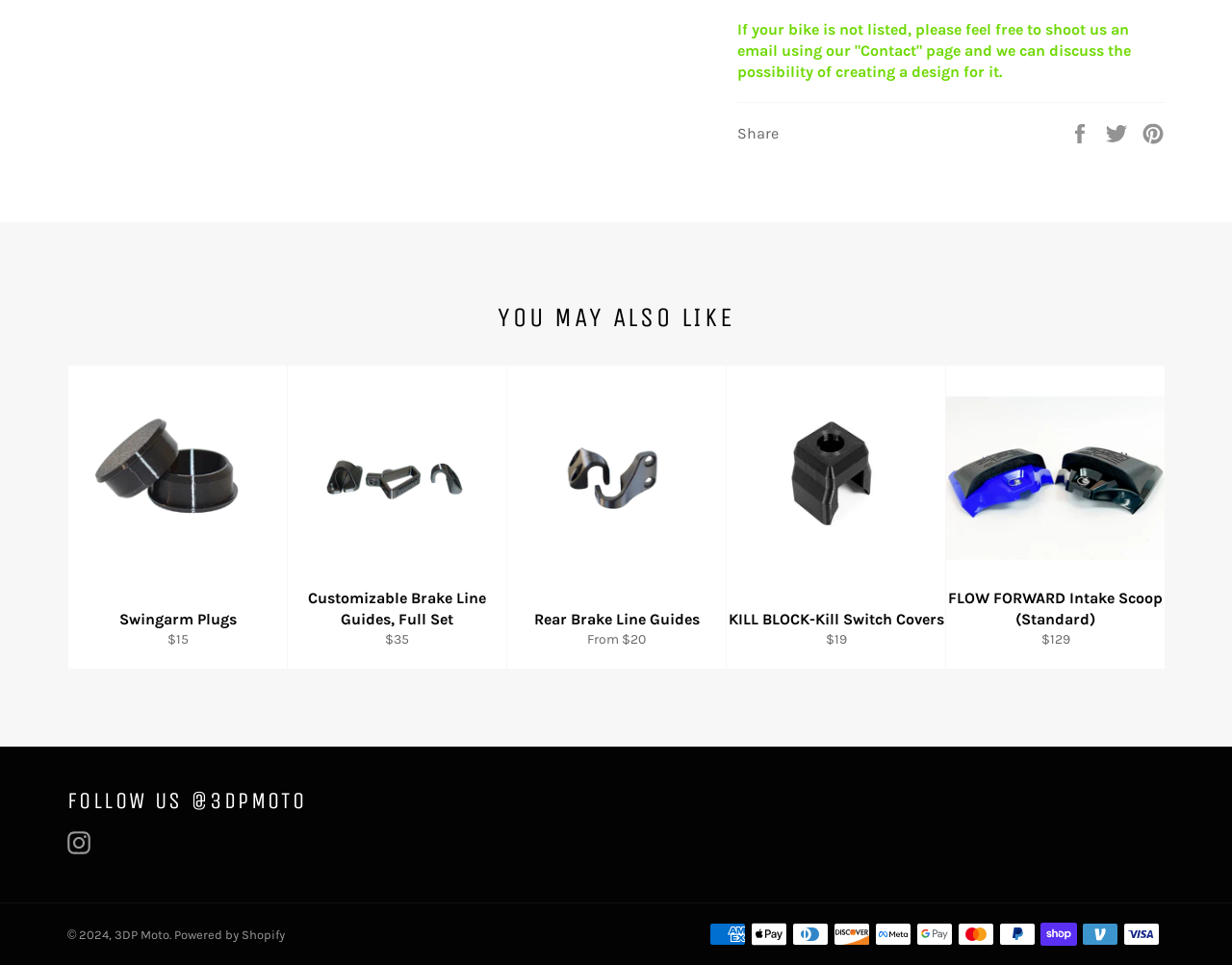Please find the bounding box coordinates in the format (top-left x, top-left y, bottom-right x, bottom-right y) for the given element description. Ensure the coordinates are floating point numbers between 0 and 1. Description: Instagram

[0.055, 0.861, 0.081, 0.885]